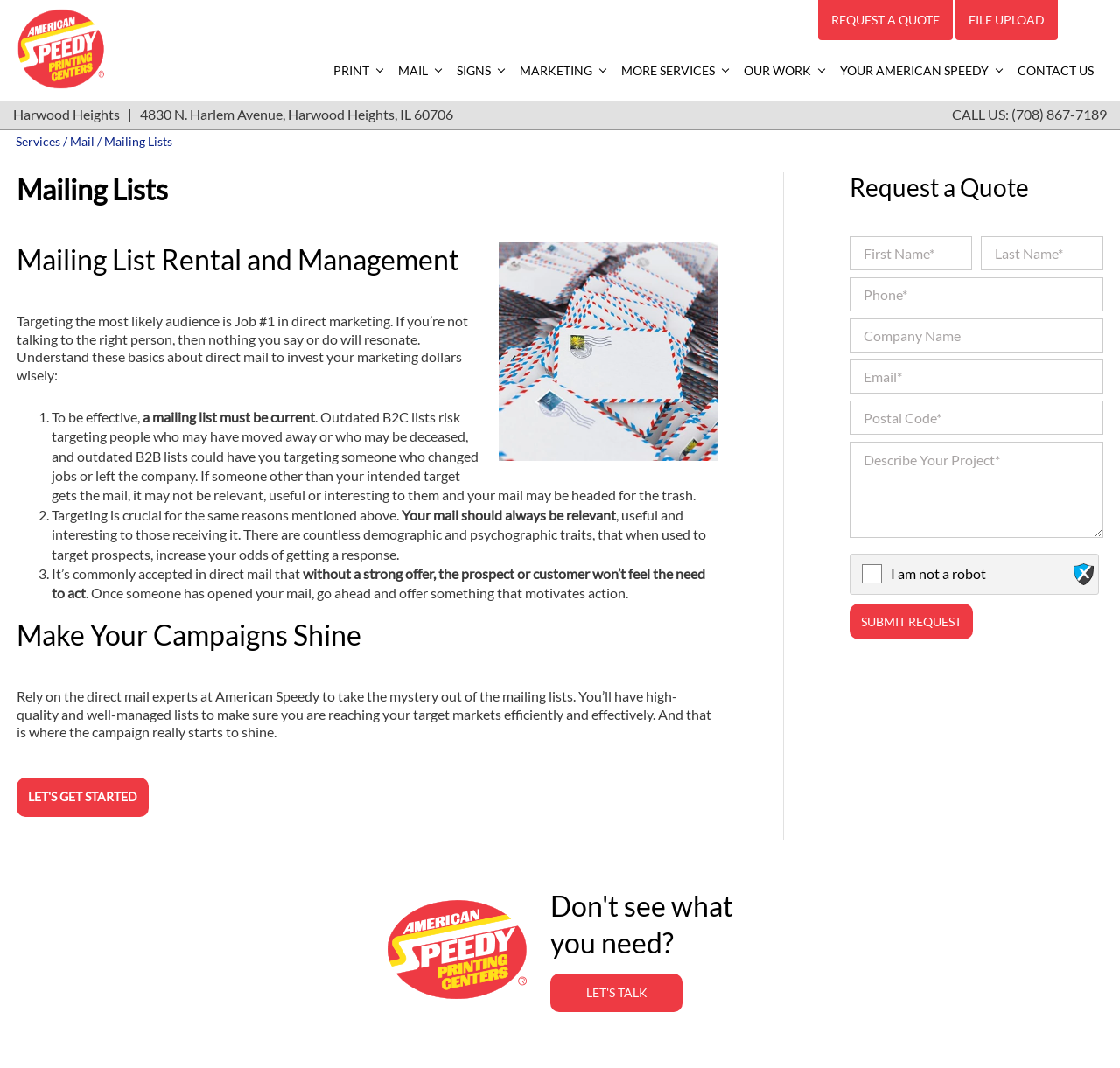Create a detailed narrative describing the layout and content of the webpage.

The webpage is about American Speedy, a company that offers various services related to printing, mailing, signs, and marketing. At the top of the page, there is a keyword textbox and a link to "American Speedy" with an accompanying image. To the right of these elements, there are three links: "REQUEST A QUOTE", "FILE UPLOAD", and "PRINT".

Below these top elements, there are several sections of links organized by category. The first section has links related to printing, including "BLUEPRINT AND LARGE FORMAT SCANNING", "BINDERY", and "BROCHURES". The second section has links related to mailing, including "MAIL", "DIRECT MAIL", and "MAILING LISTS". The third section has links related to signs, including "SIGNS", "BOOTHS & DISPLAYS", and "INDOOR SIGNAGE". The fourth section has links related to marketing, including "MARKETING", "BRAND MARKETING STRATEGY", and "MOBILE MARKETING".

Further down the page, there is a section with links to more services, including "DESIGN", "WEB", and "OUR WORK". Below this, there are links to specific industries that American Speedy serves, such as "ATTORNEYS", "EDUCATIONAL INSTITUTIONS", and "FINANCIAL PLANNERS".

The page also has a section with links to American Speedy's own resources, including "MARKETING INSIDER", "BLOG", and "TESTIMONIALS". Finally, there is a "CONTACT US" link at the bottom of the page.

On the right side of the page, there is a column with links to main categories, including "Print", "Mail", "Signs", "Marketing", "More Services", "Our Work", "Your American Speedy", and "Contact Us". There is also a section with the company's address and phone number.

The main content of the page is about mailing lists, with a heading "Mailing Lists" and a subheading "Mailing List Rental and Management". There is an image and a block of text that discusses the importance of targeting the right audience in direct marketing. The text is followed by a numbered list with points about what makes a mailing list effective.